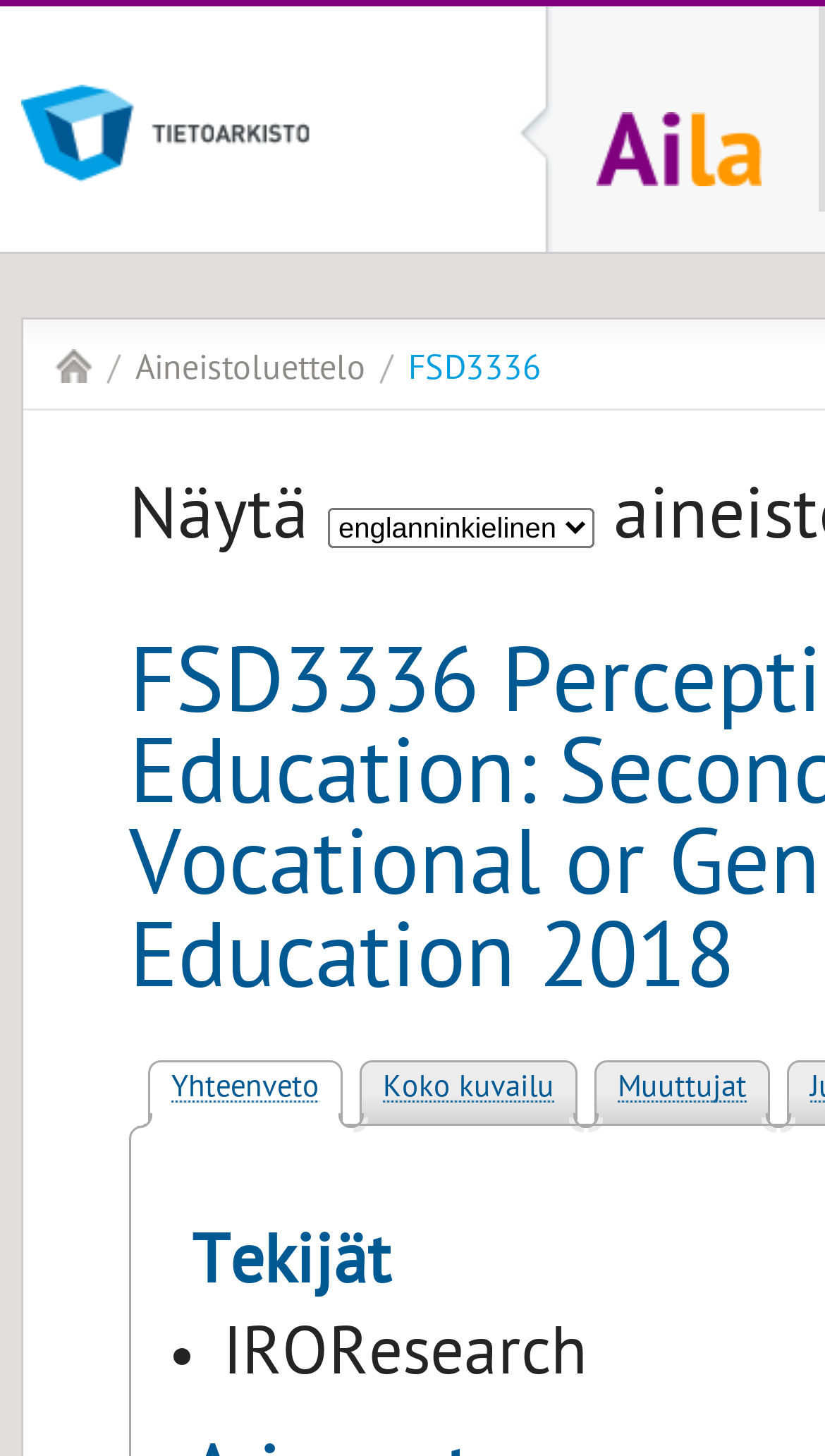What is the organization or institution behind the research data archive?
Please answer the question as detailed as possible based on the image.

The organization or institution behind the research data archive can be found in the static text element at the bottom of the webpage, which reads 'IROResearch'. This suggests that IROResearch is the organization or institution responsible for the research data archive.